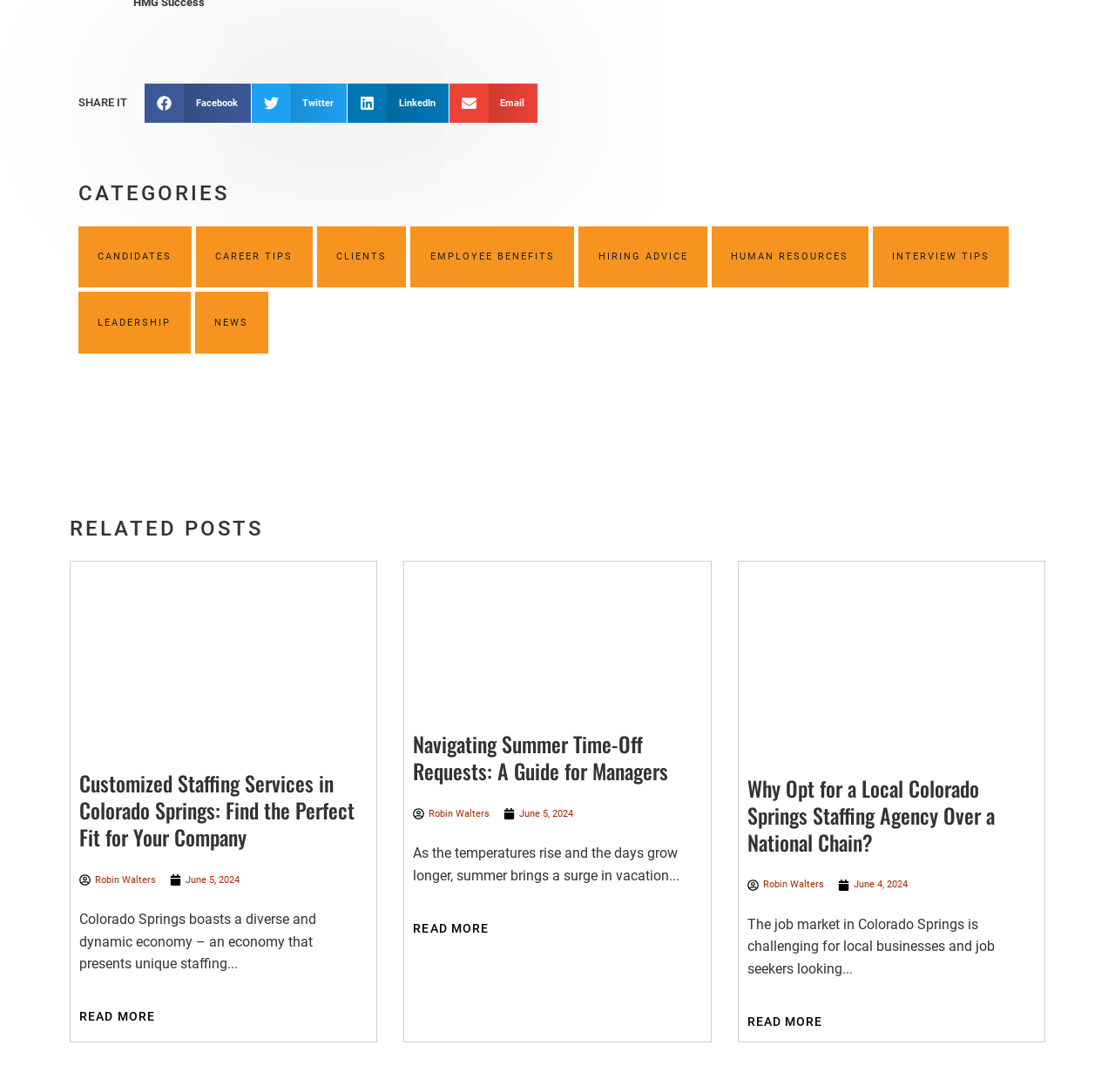What is the purpose of the 'SHARE IT' section?
Please respond to the question with as much detail as possible.

The 'SHARE IT' section is located at the top of the webpage and contains buttons to share the content on Facebook, Twitter, LinkedIn, and Email, indicating that the purpose of this section is to allow users to share the webpage's content on various social media platforms.